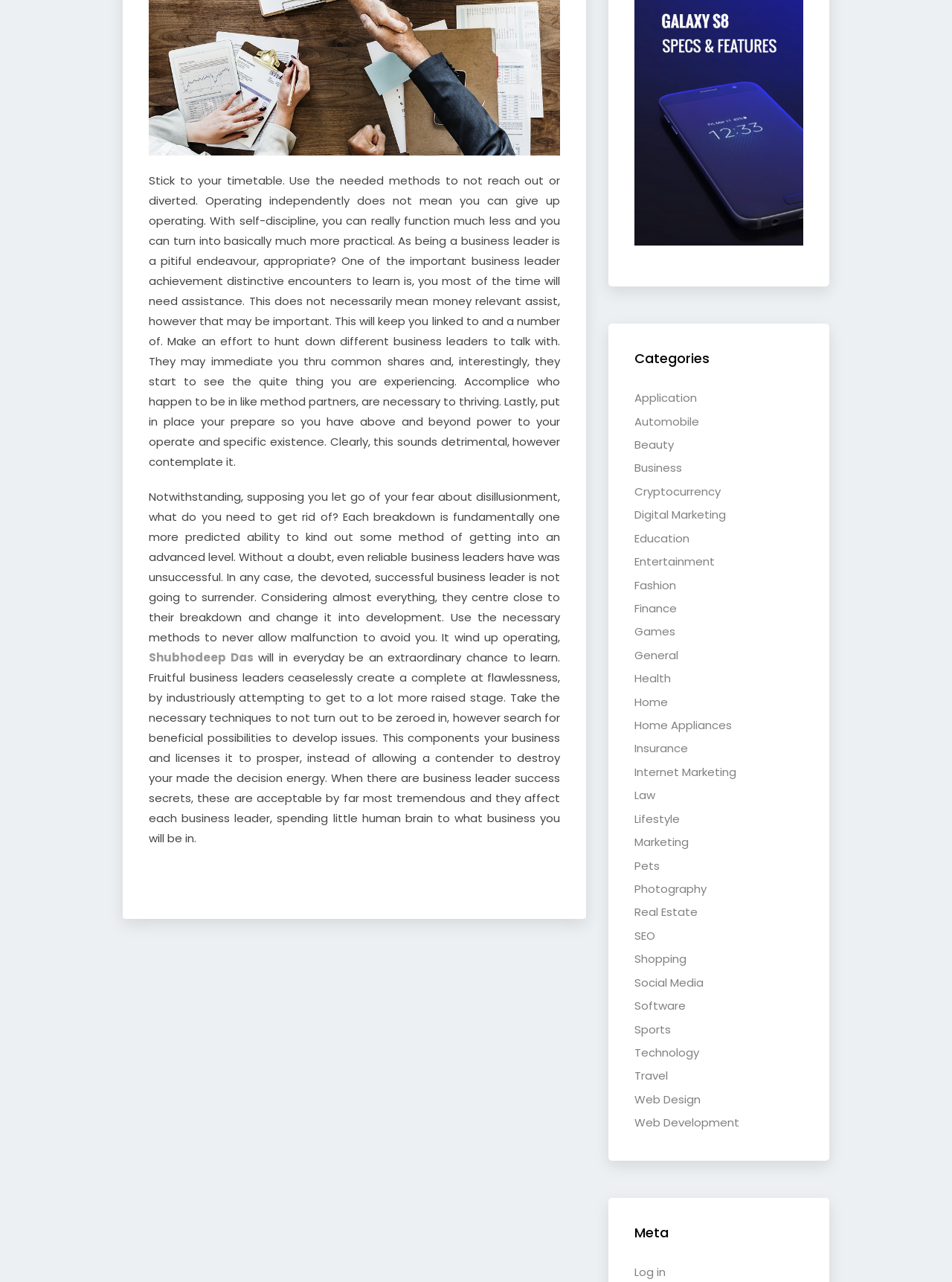Can you show the bounding box coordinates of the region to click on to complete the task described in the instruction: "Explore the 'Business' category"?

[0.667, 0.359, 0.717, 0.371]